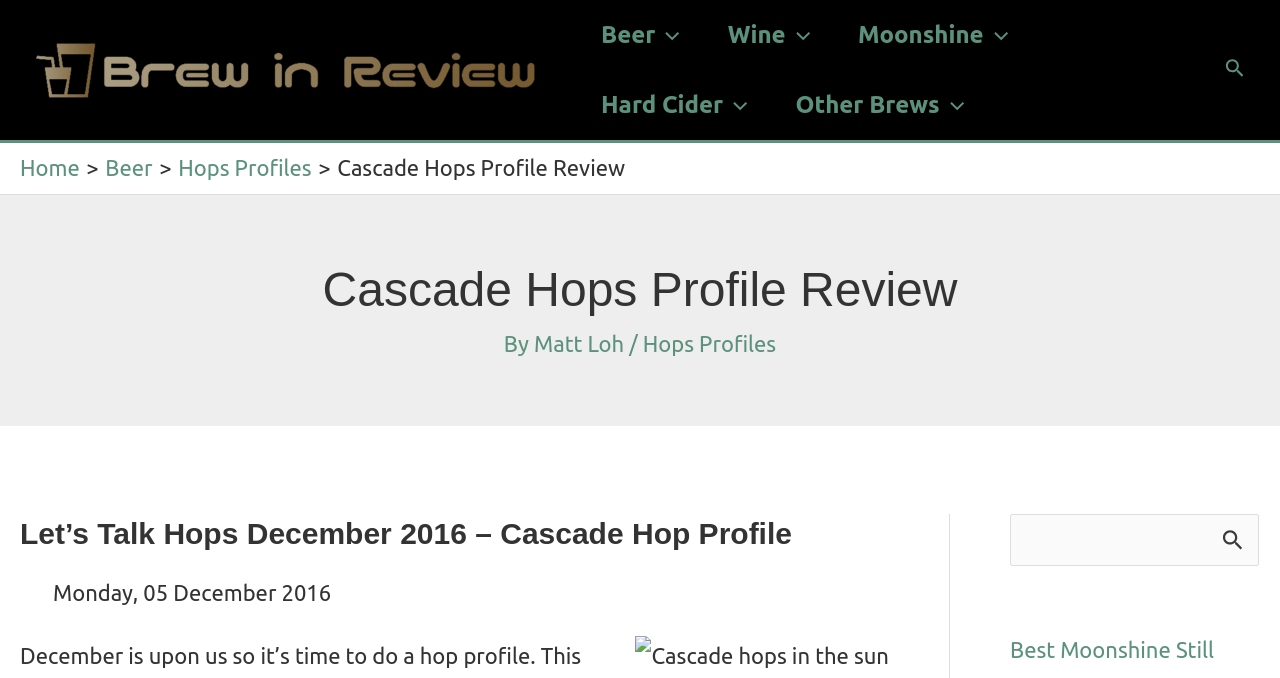Given the element description Home, specify the bounding box coordinates of the corresponding UI element in the format (top-left x, top-left y, bottom-right x, bottom-right y). All values must be between 0 and 1.

[0.016, 0.229, 0.062, 0.265]